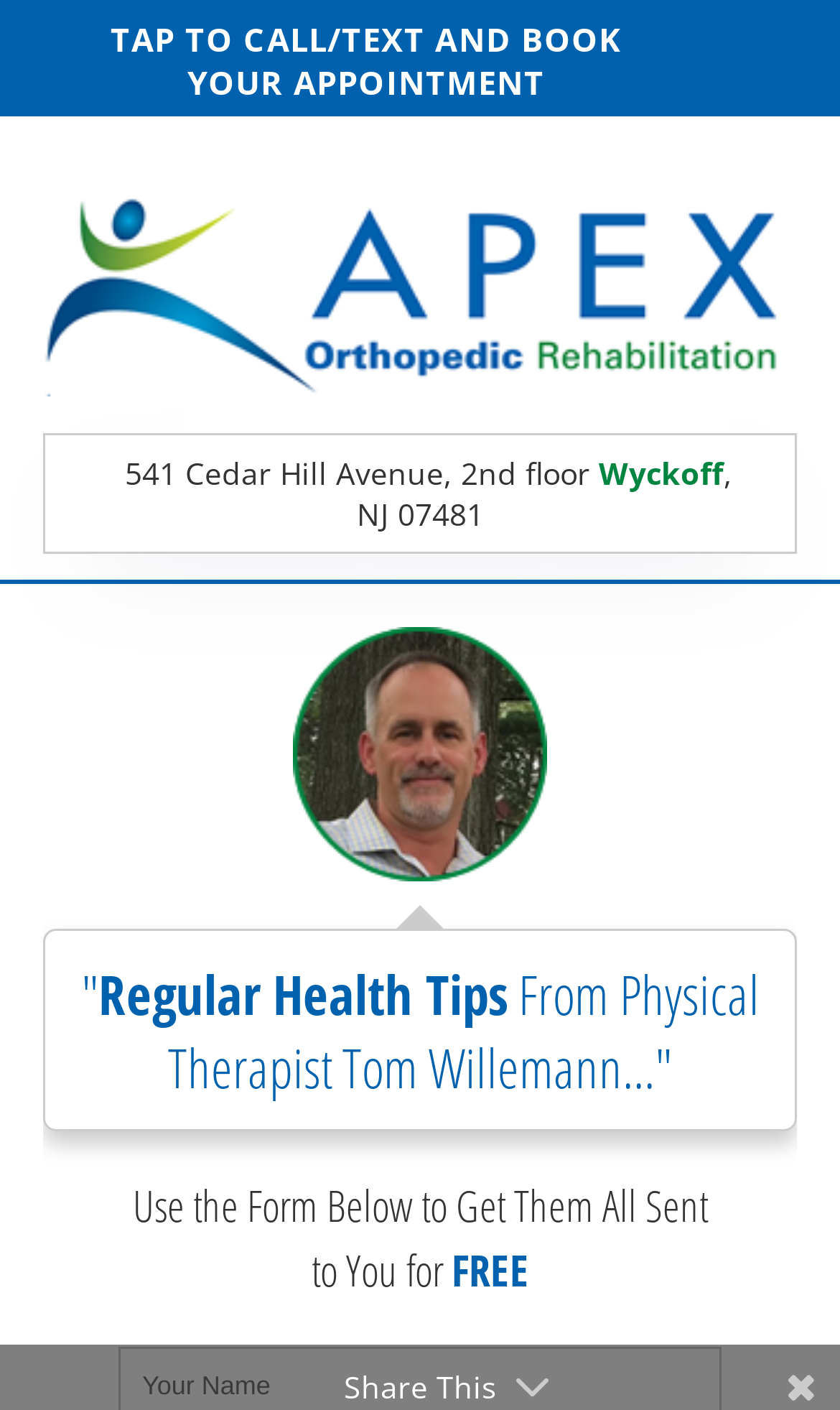What is the address of the rehabilitation center?
Refer to the image and provide a one-word or short phrase answer.

541 Cedar Hill Avenue, 2nd floor Wyckoff, NJ 07481